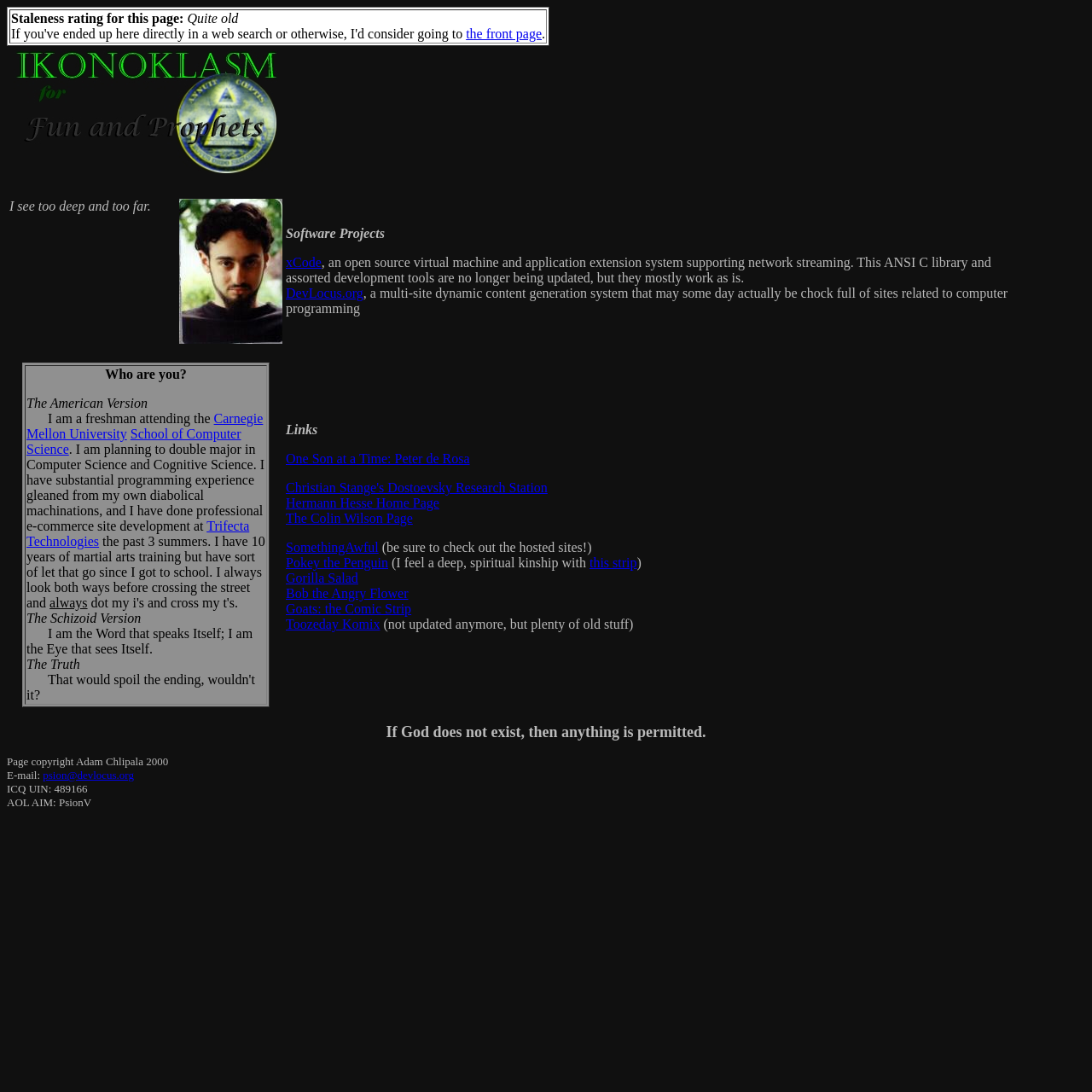Provide a one-word or one-phrase answer to the question:
What is the name of the virtual machine and application extension system?

xCode